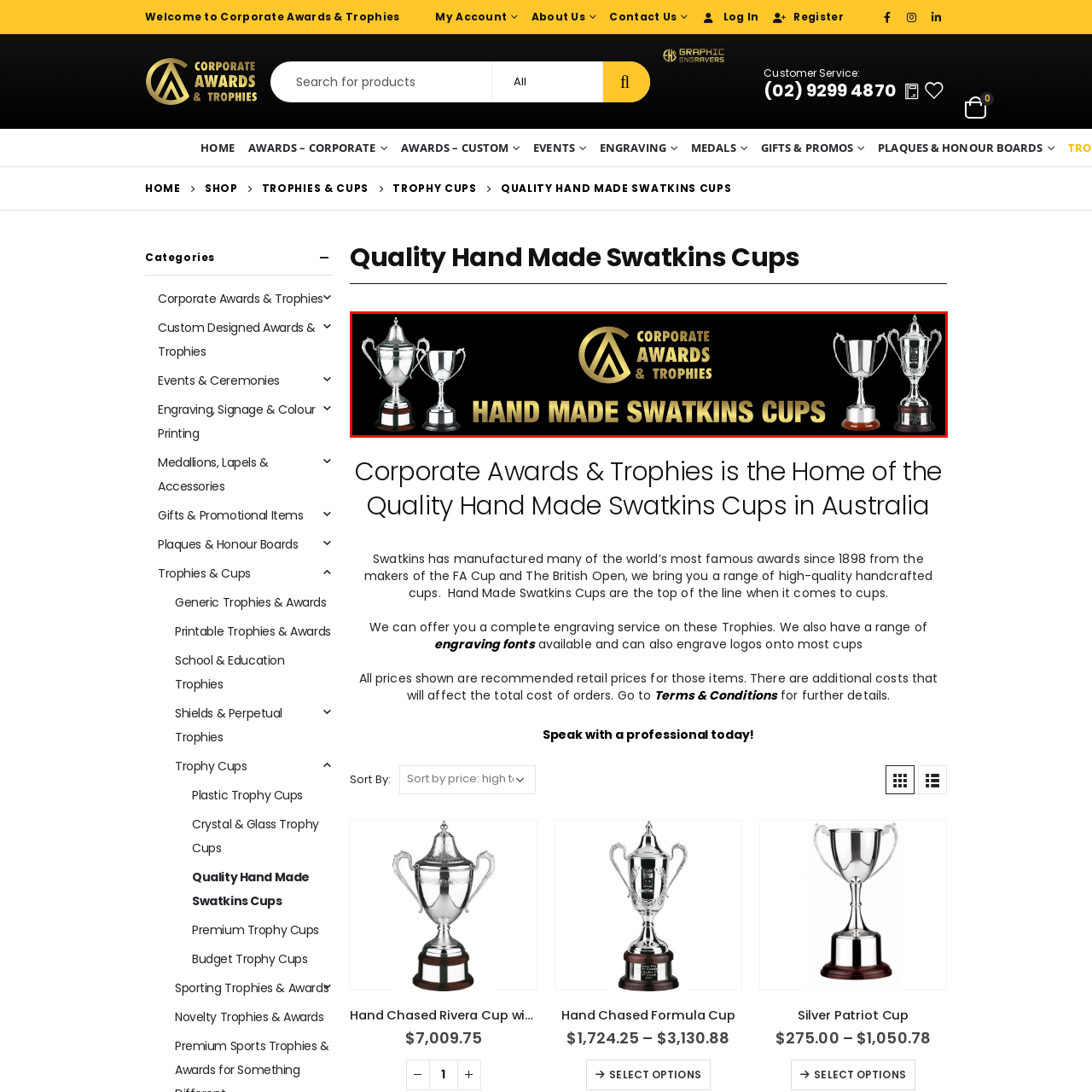Direct your attention to the area enclosed by the green rectangle and deliver a comprehensive answer to the subsequent question, using the image as your reference: 
What is the year Swatkins started manufacturing awards?

According to the caption, Swatkins has been manufacturing high-quality handcrafted awards since 1898, which is explicitly mentioned as part of the company's legacy.